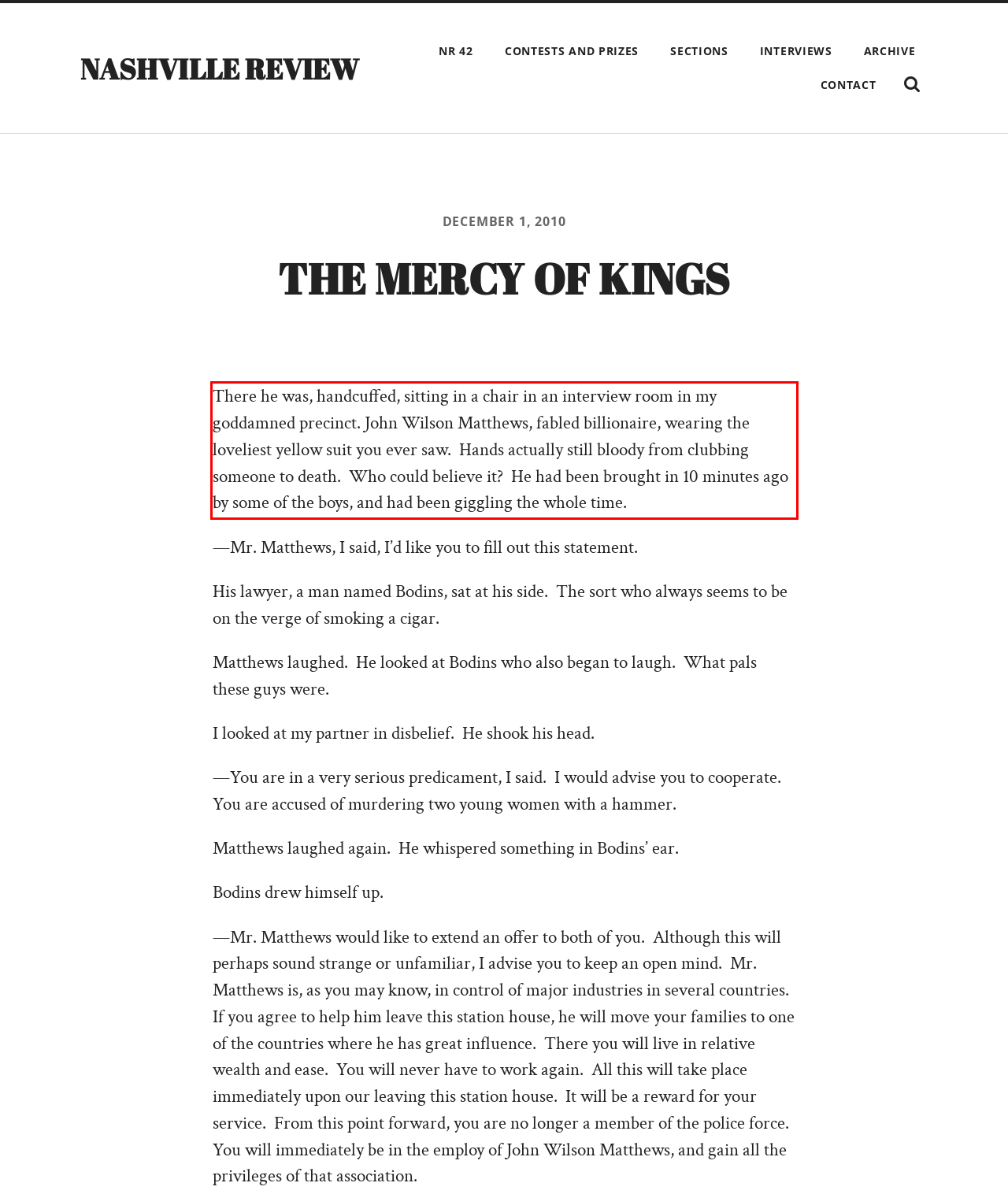Analyze the screenshot of the webpage and extract the text from the UI element that is inside the red bounding box.

There he was, handcuffed, sitting in a chair in an interview room in my goddamned precinct. John Wilson Matthews, fabled billionaire, wearing the loveliest yellow suit you ever saw. Hands actually still bloody from clubbing someone to death. Who could believe it? He had been brought in 10 minutes ago by some of the boys, and had been giggling the whole time.